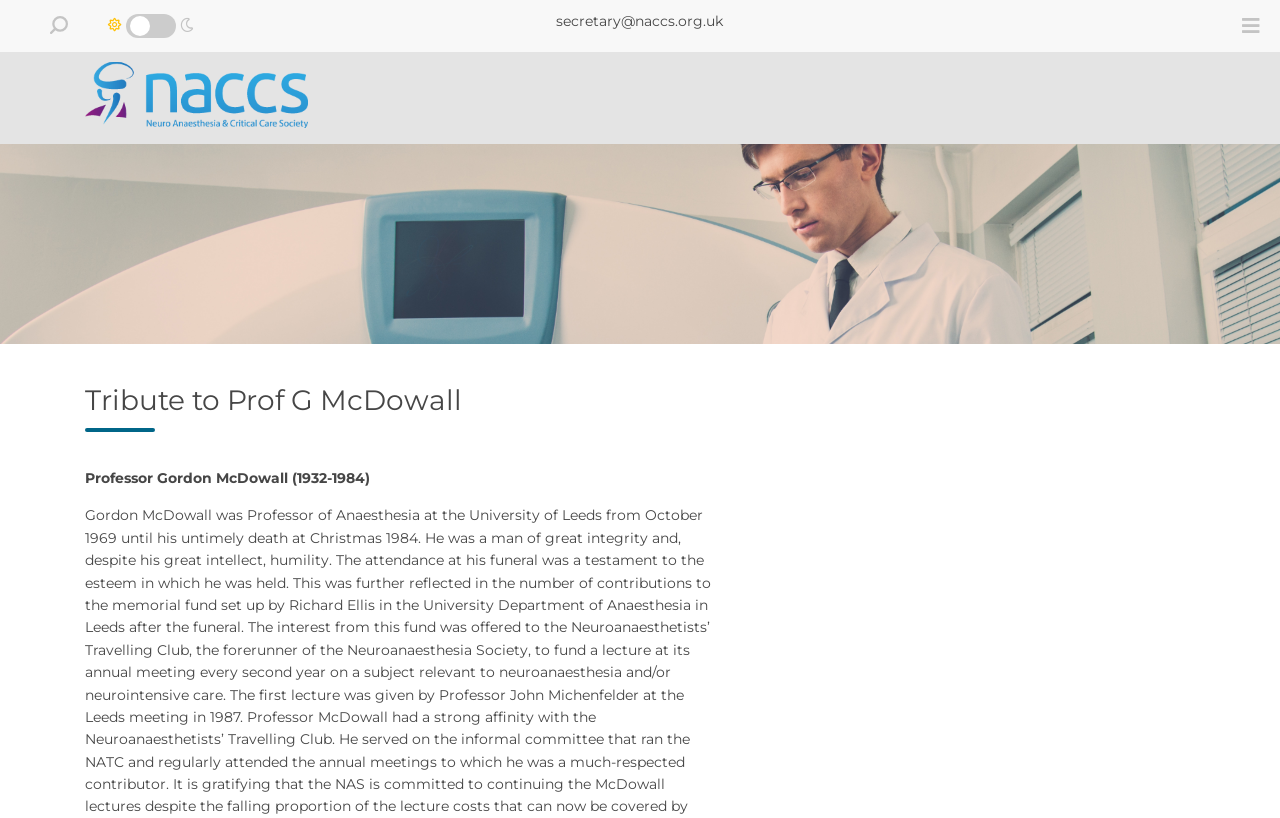What is the year of birth of the professor?
Carefully examine the image and provide a detailed answer to the question.

The answer can be found in the StaticText element 'Professor Gordon McDowall (1932-1984)' which contains the year of birth and death of the professor.